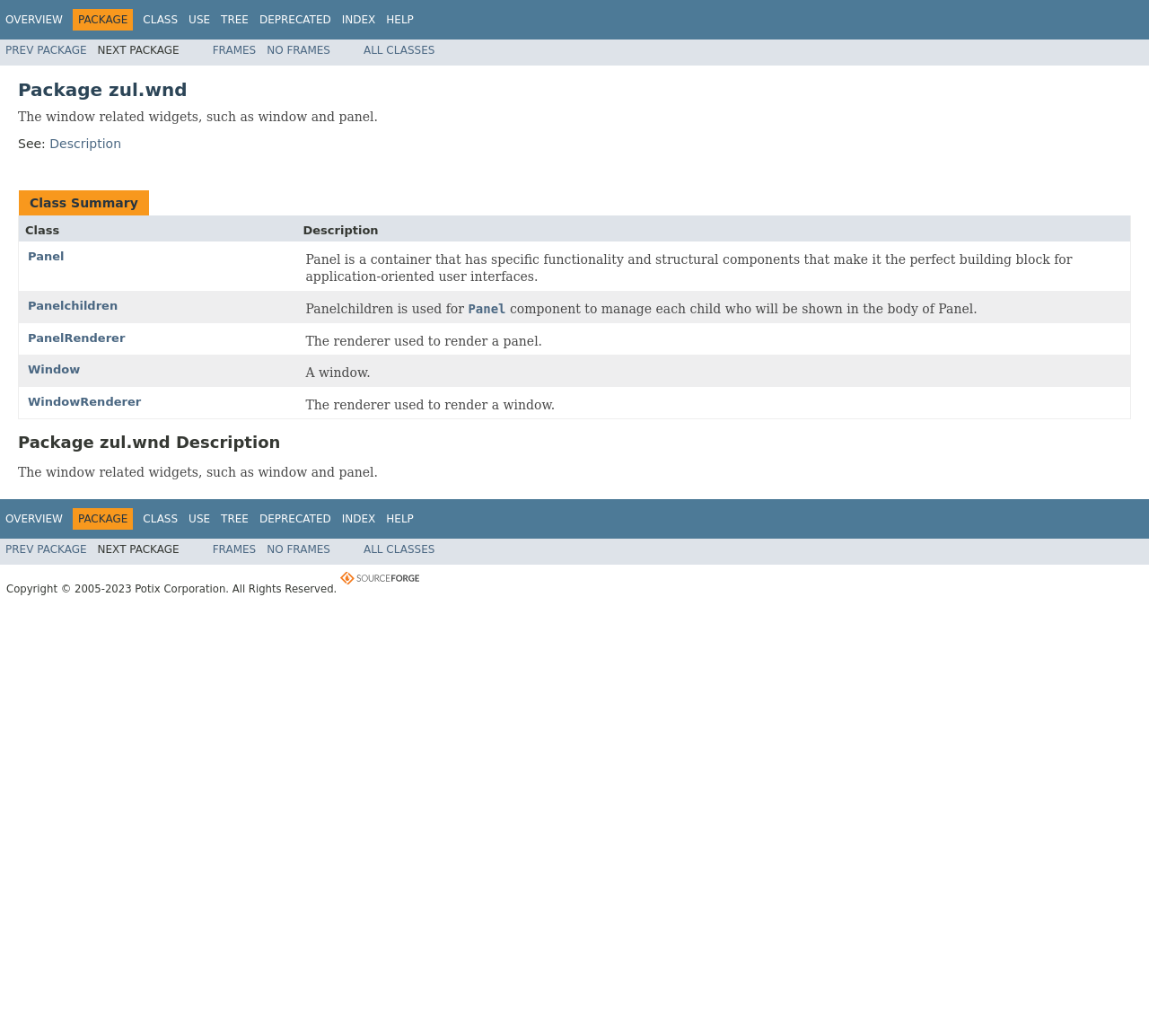Please identify the bounding box coordinates of the area I need to click to accomplish the following instruction: "Check the Class Summary table".

[0.016, 0.175, 0.984, 0.405]